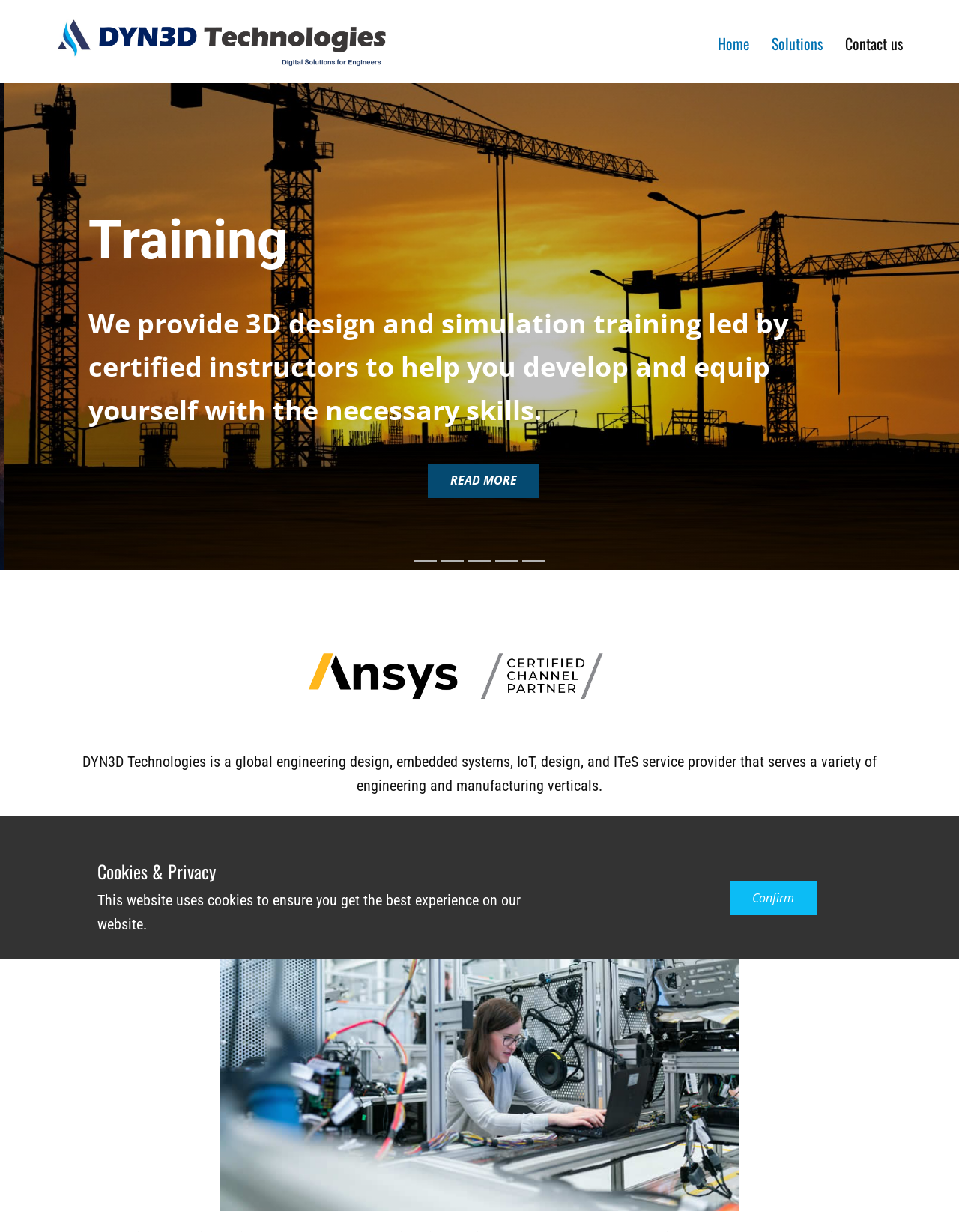What is the orientation of the listbox?
Give a single word or phrase as your answer by examining the image.

Vertical